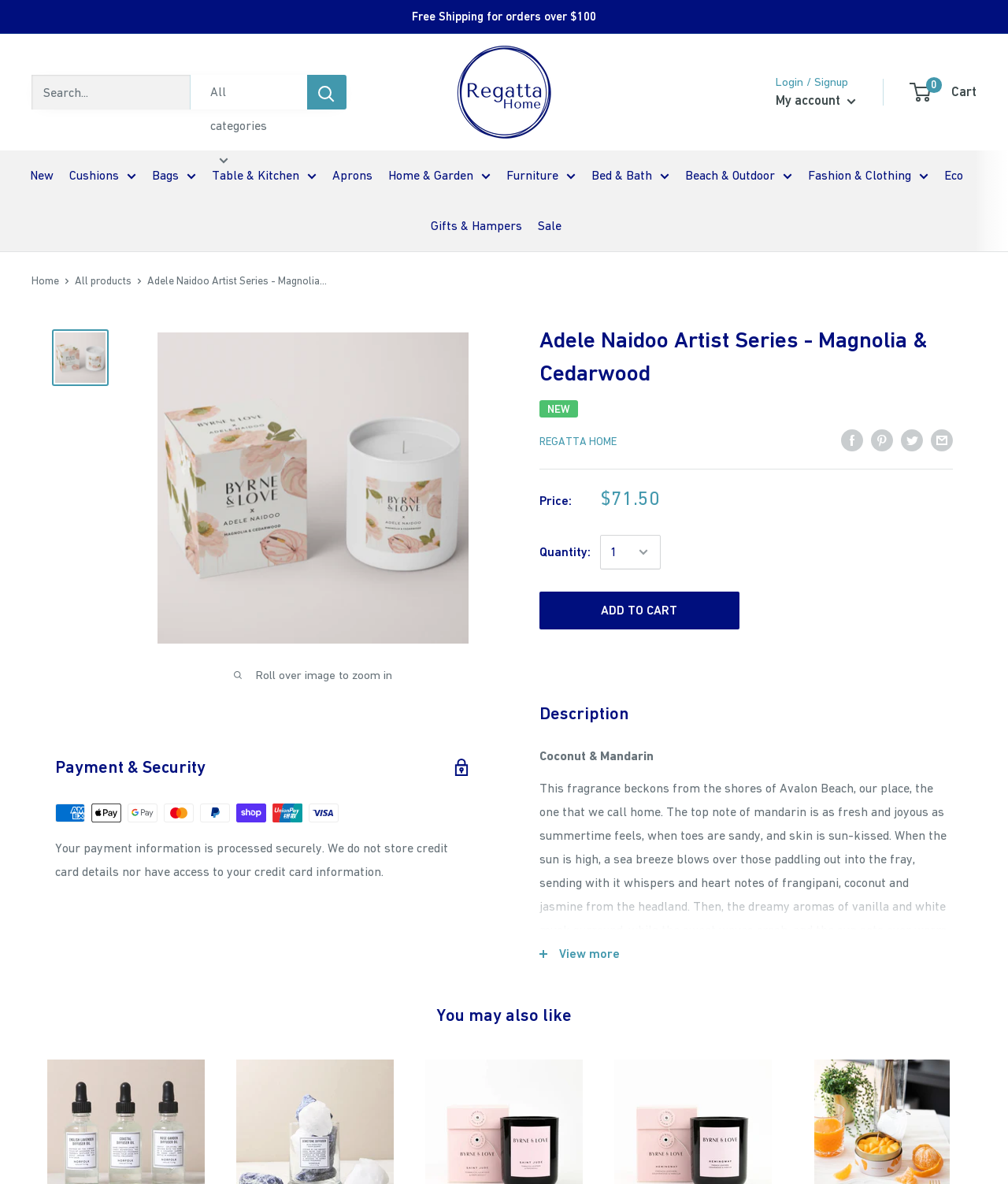Pinpoint the bounding box coordinates of the clickable element to carry out the following instruction: "View product details."

[0.535, 0.273, 0.945, 0.329]